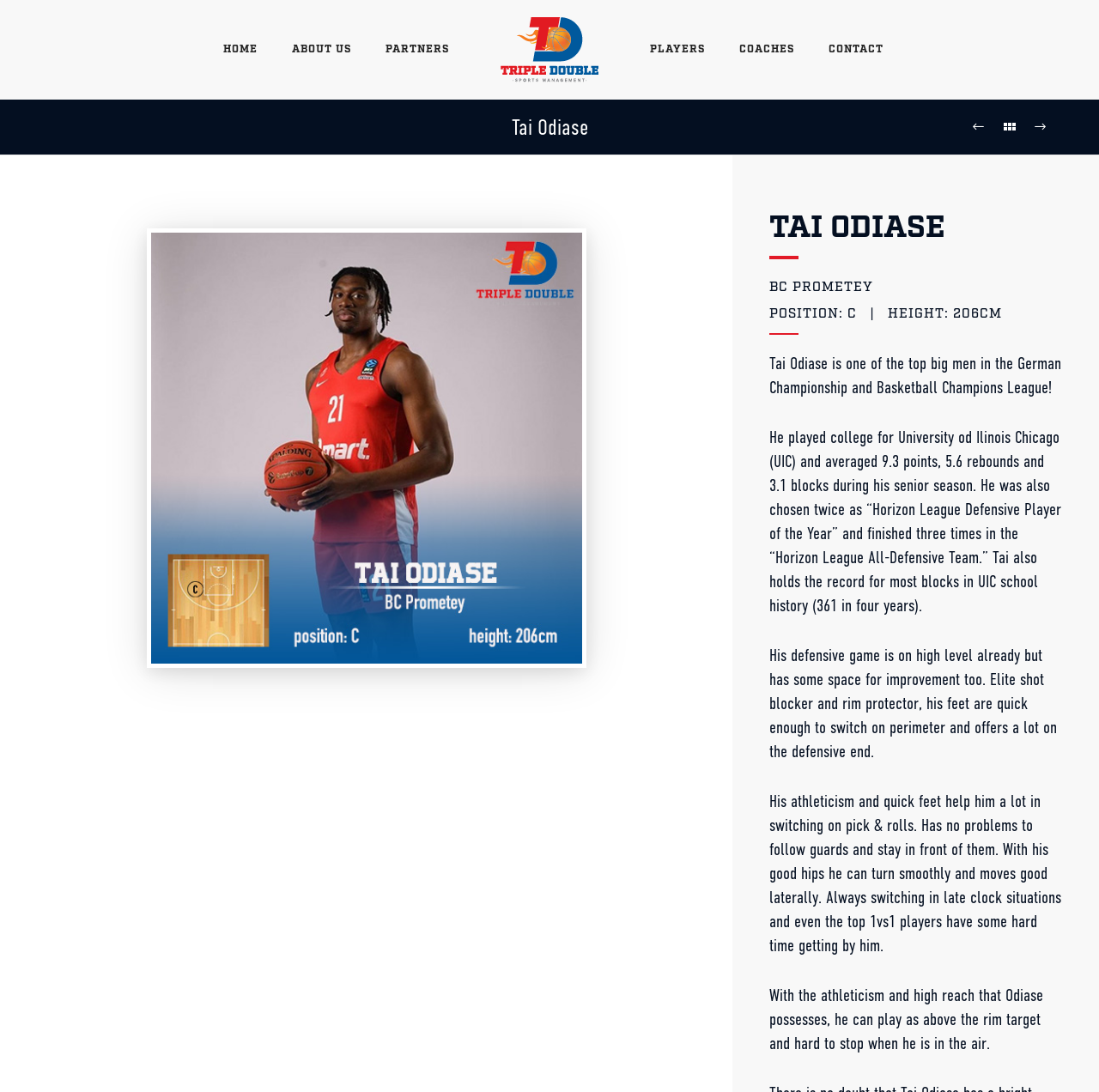Determine the bounding box of the UI component based on this description: "About Us". The bounding box coordinates should be four float values between 0 and 1, i.e., [left, top, right, bottom].

[0.25, 0.039, 0.335, 0.051]